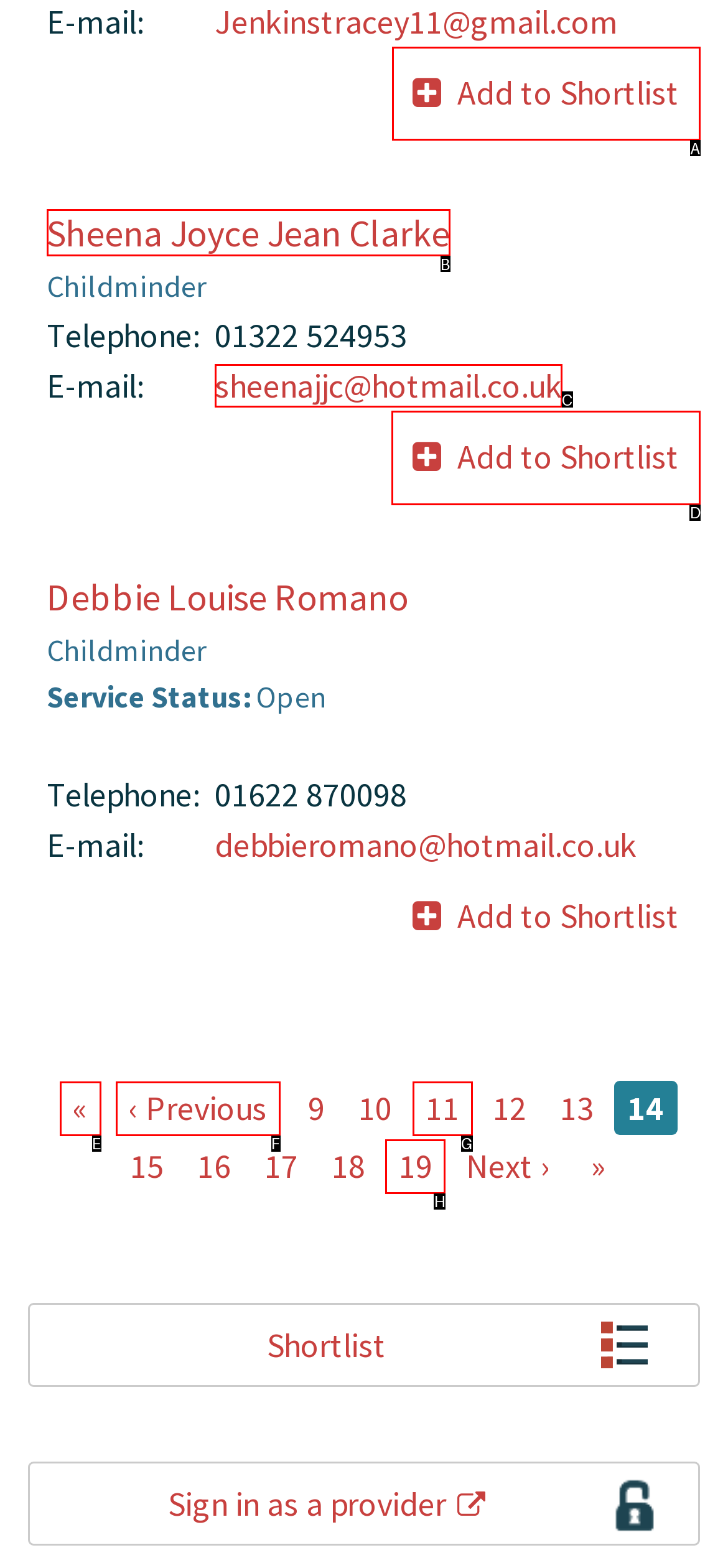Which letter corresponds to the correct option to complete the task: Add Debbie Louise Romano to Shortlist?
Answer with the letter of the chosen UI element.

D